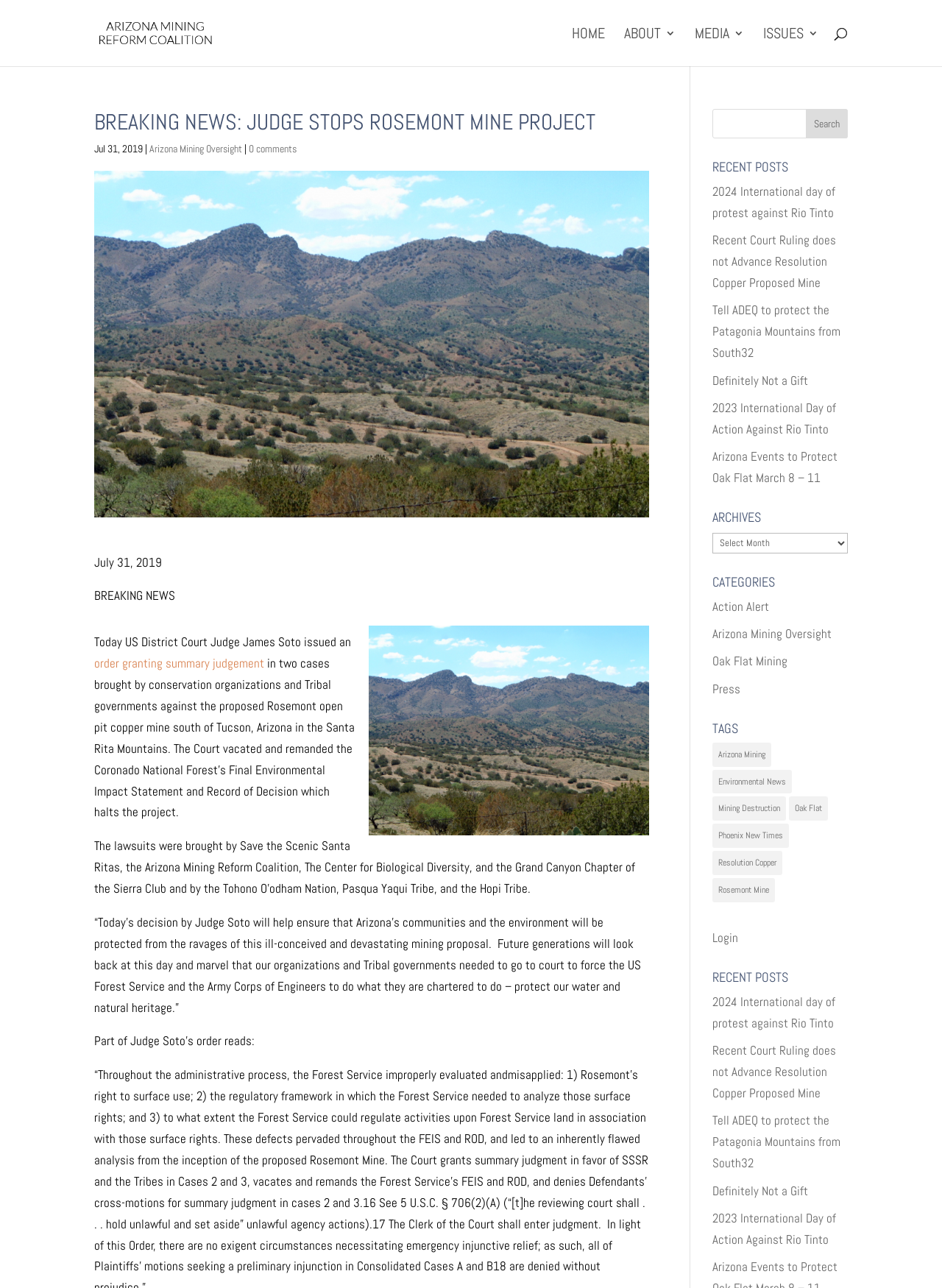Write a detailed summary of the webpage.

This webpage is about the Arizona Mining Reform Coalition, with a focus on breaking news about a judge stopping the Rosemont Mine project. At the top of the page, there is a logo and a link to the Arizona Mining Reform Coalition, followed by a navigation menu with links to "HOME", "ABOUT", "MEDIA", and "ISSUES".

Below the navigation menu, there is a search bar that spans across the top of the page. Underneath the search bar, there is a heading that reads "BREAKING NEWS: JUDGE STOPS ROSEMONT MINE PROJECT" in large font. Below the heading, there is a date "Jul 31, 2019" and a link to "Arizona Mining Oversight".

The main content of the page is a news article about the judge's decision to stop the Rosemont Mine project. The article is divided into several paragraphs, with a figure or image in the middle. The text describes the court's decision, the lawsuits brought by conservation organizations and Tribal governments, and the impact of the decision on the environment and communities.

On the right-hand side of the page, there are several sections, including "RECENT POSTS", "ARCHIVES", "CATEGORIES", and "TAGS". Each section contains links to related articles or categories. There is also a search bar and a login link at the bottom of the page.

Overall, the webpage is focused on providing news and information about the Arizona Mining Reform Coalition and its efforts to protect the environment and communities from the impacts of mining.